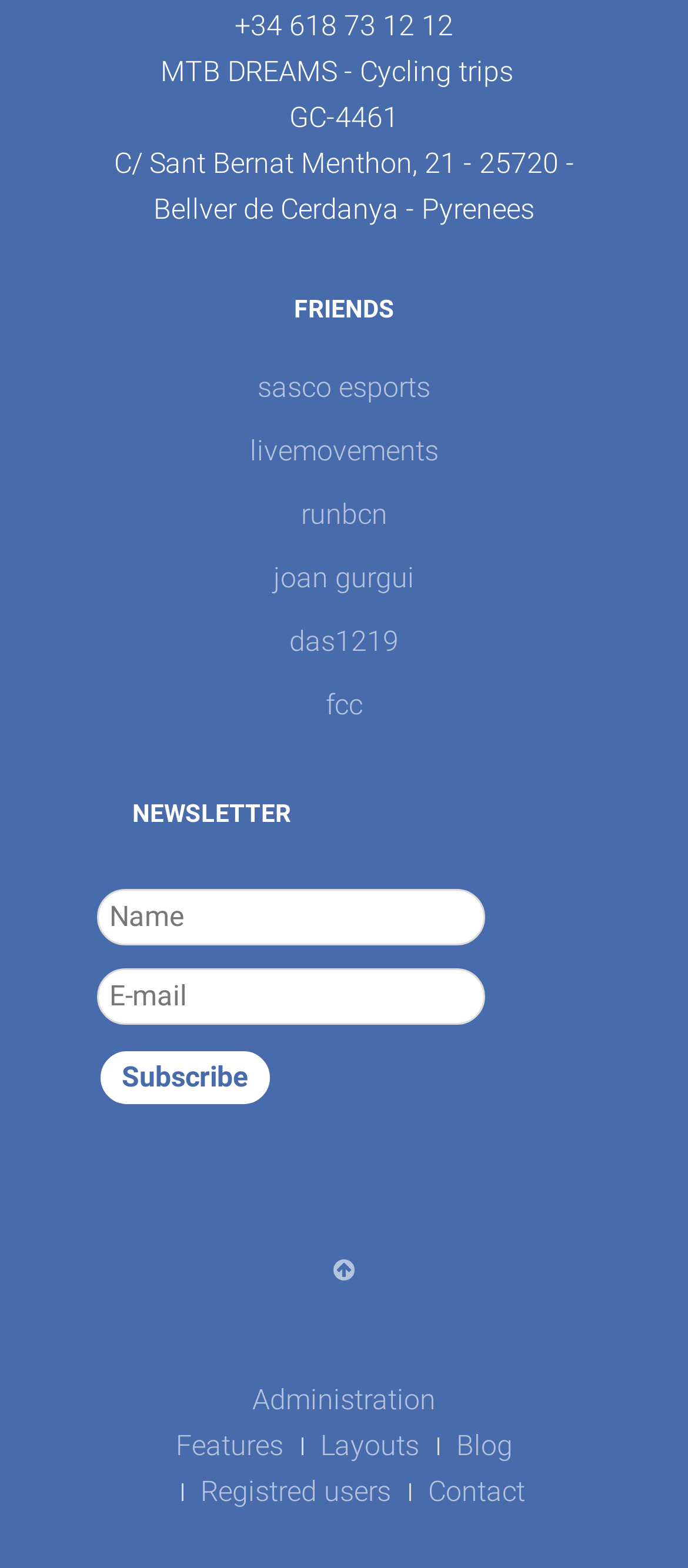What is the purpose of the button at the bottom of the webpage?
Answer the question based on the image using a single word or a brief phrase.

Subscribe